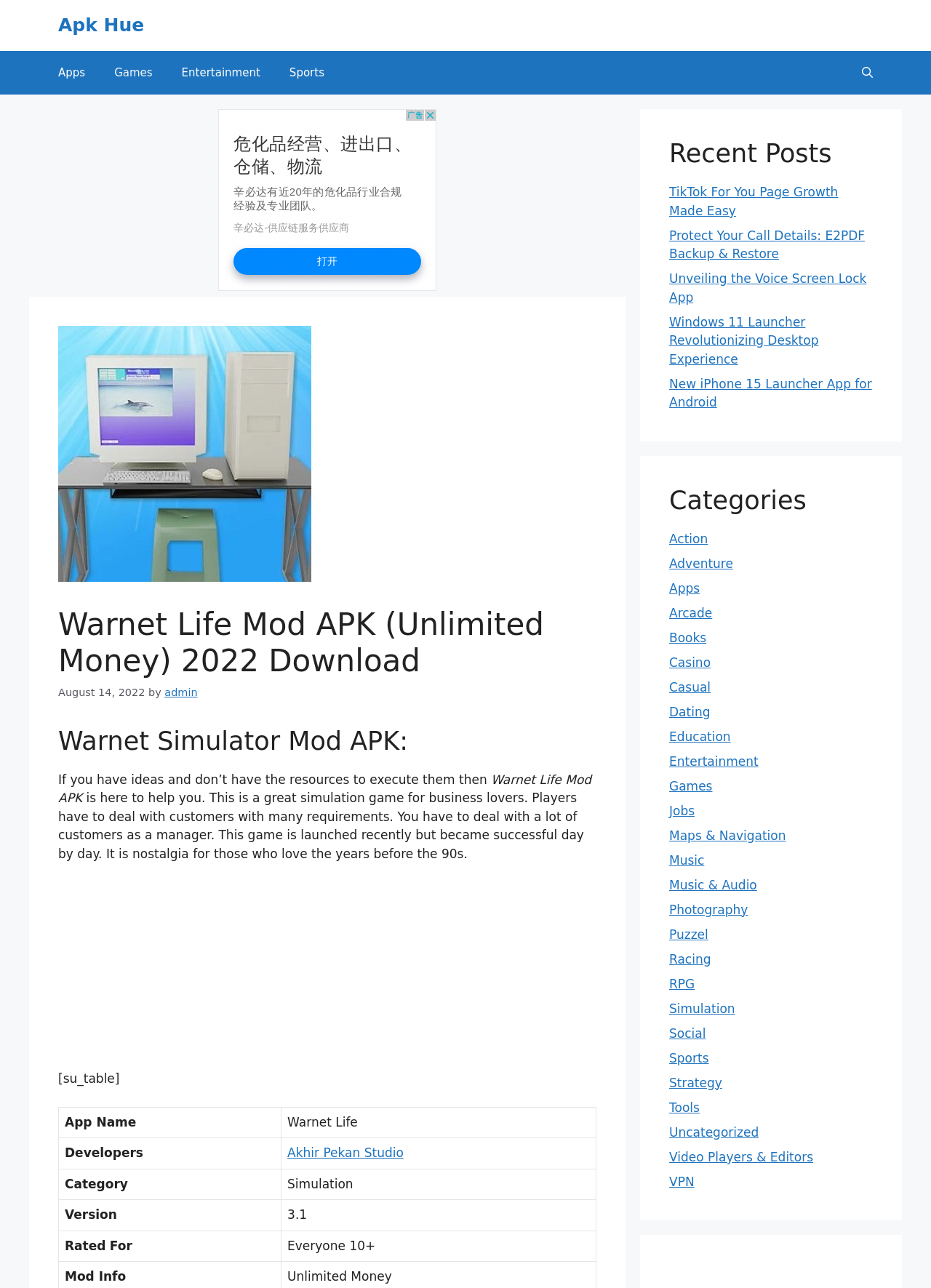Can you specify the bounding box coordinates of the area that needs to be clicked to fulfill the following instruction: "Click on the 'Apps' link"?

[0.047, 0.04, 0.107, 0.073]